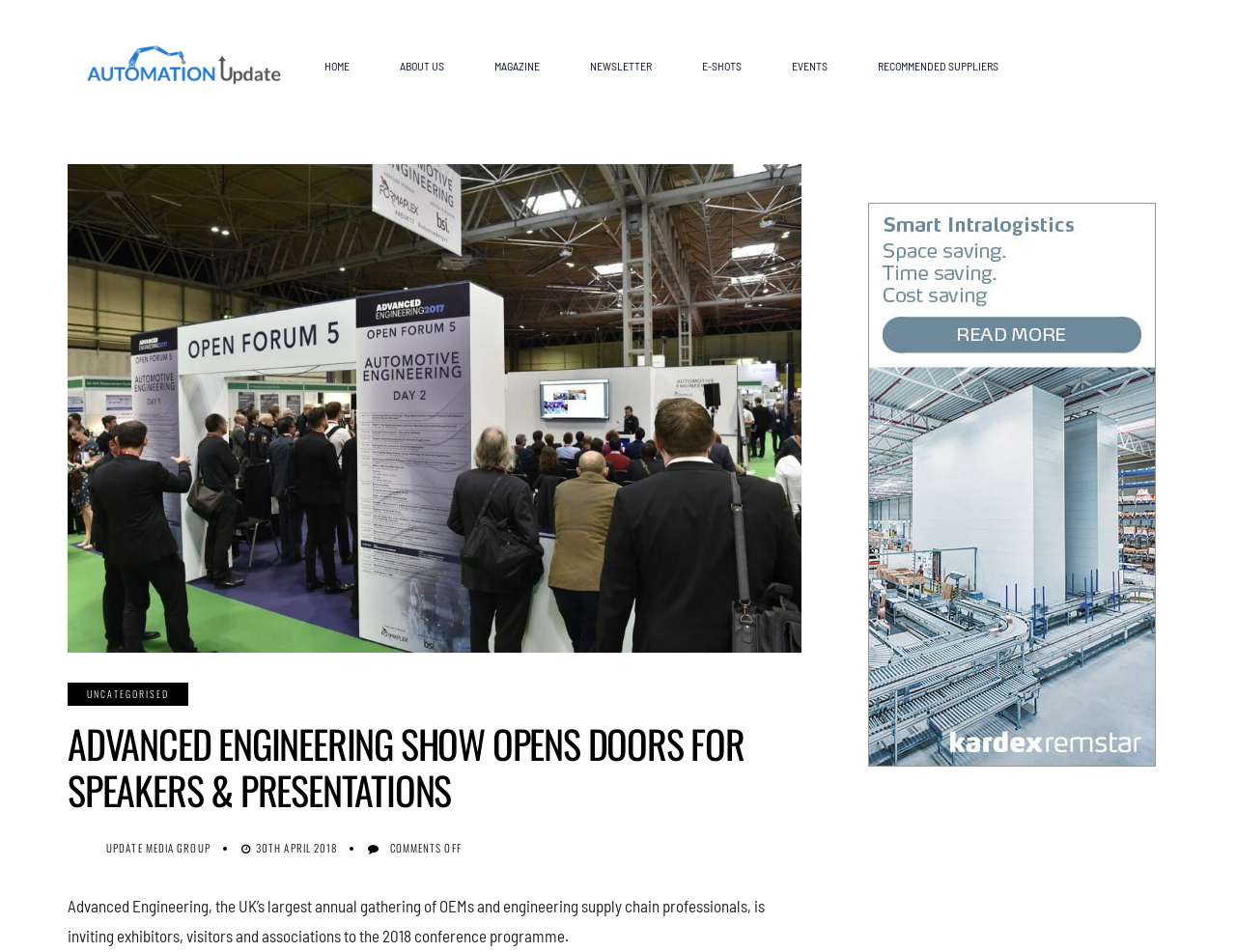Answer the question in a single word or phrase:
How many navigation links are at the top of the webpage?

7